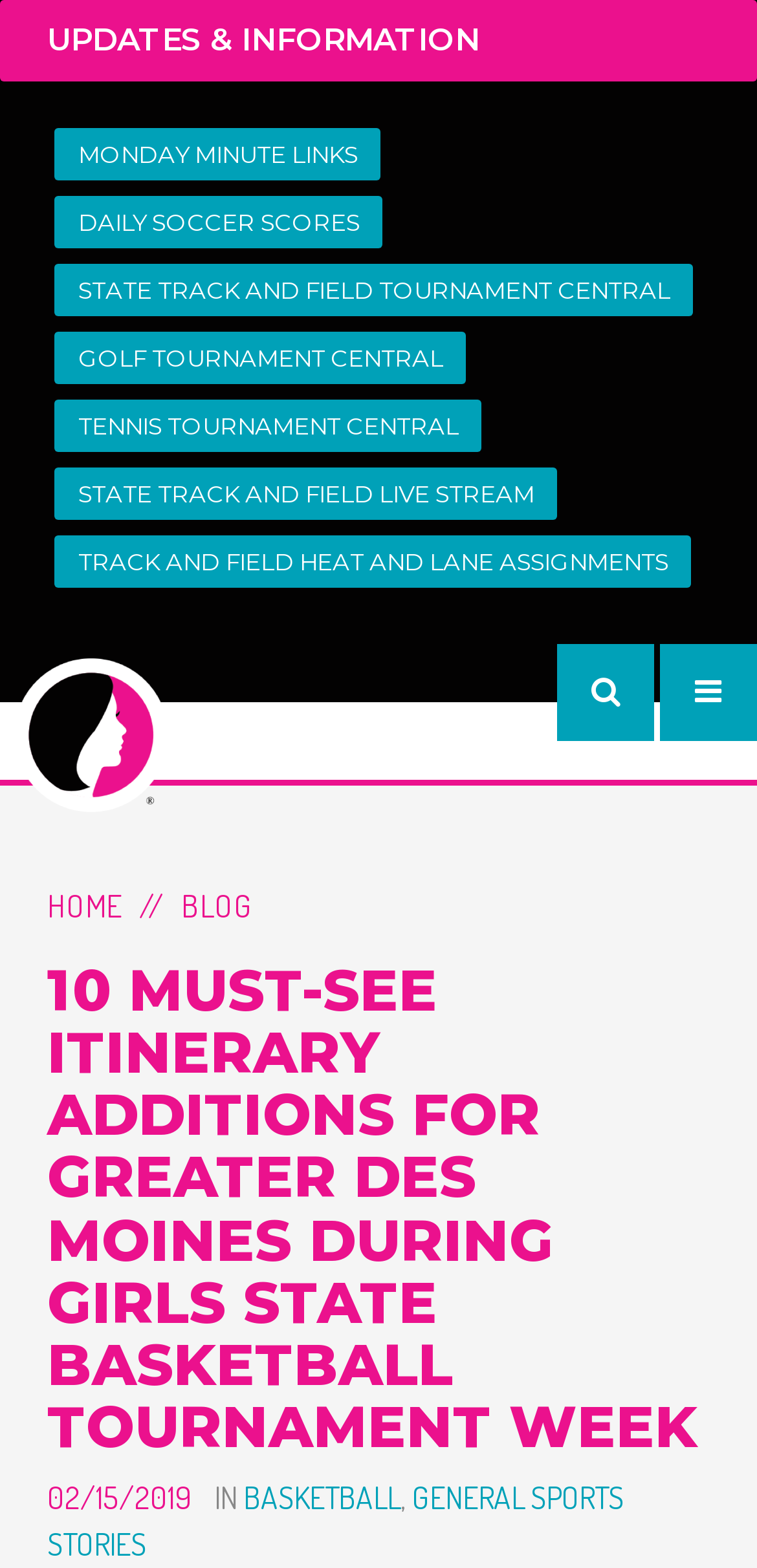Find the bounding box coordinates of the element to click in order to complete the given instruction: "Click the MENU button."

None